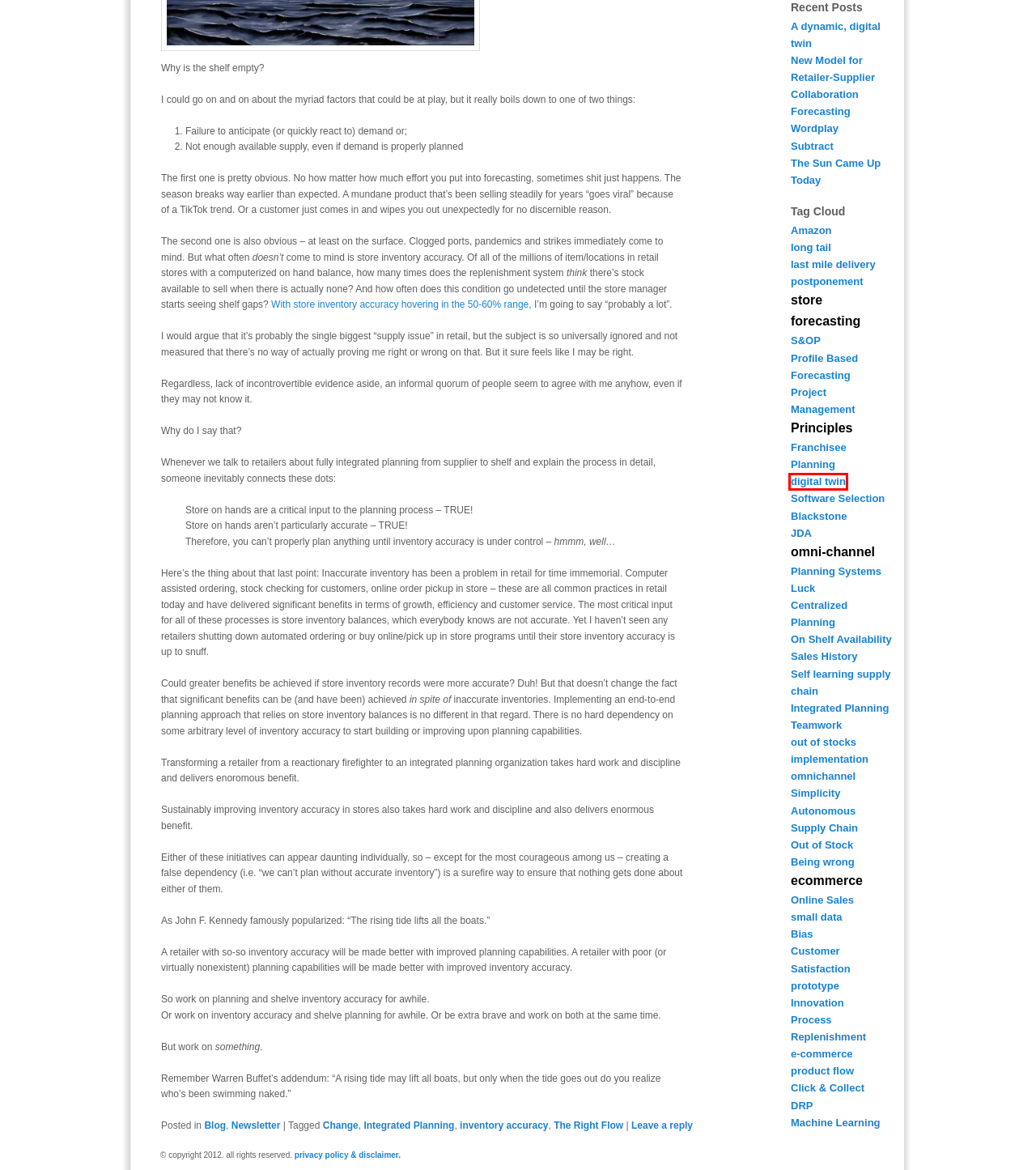With the provided screenshot showing a webpage and a red bounding box, determine which webpage description best fits the new page that appears after clicking the element inside the red box. Here are the options:
A. long tail | Demand Clarity
B. digital twin | Demand Clarity
C. inventory accuracy | Demand Clarity
D. A dynamic, digital twin | Demand Clarity
E. Planning | Demand Clarity
F. Principles | Demand Clarity
G. Online Sales | Demand Clarity
H. omnichannel | Demand Clarity

B